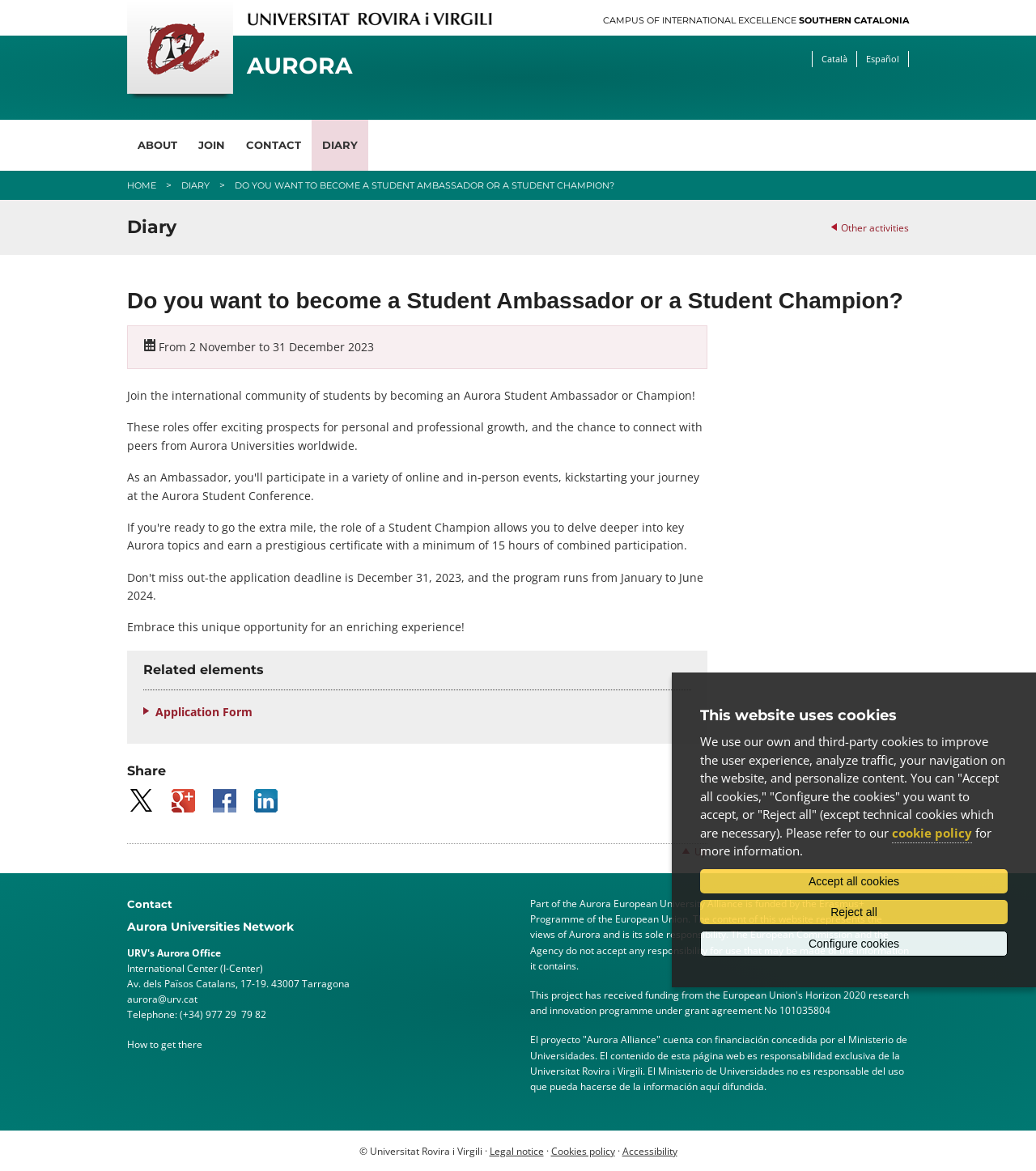What is the deadline for the application?
Refer to the image and provide a one-word or short phrase answer.

31 December 2023